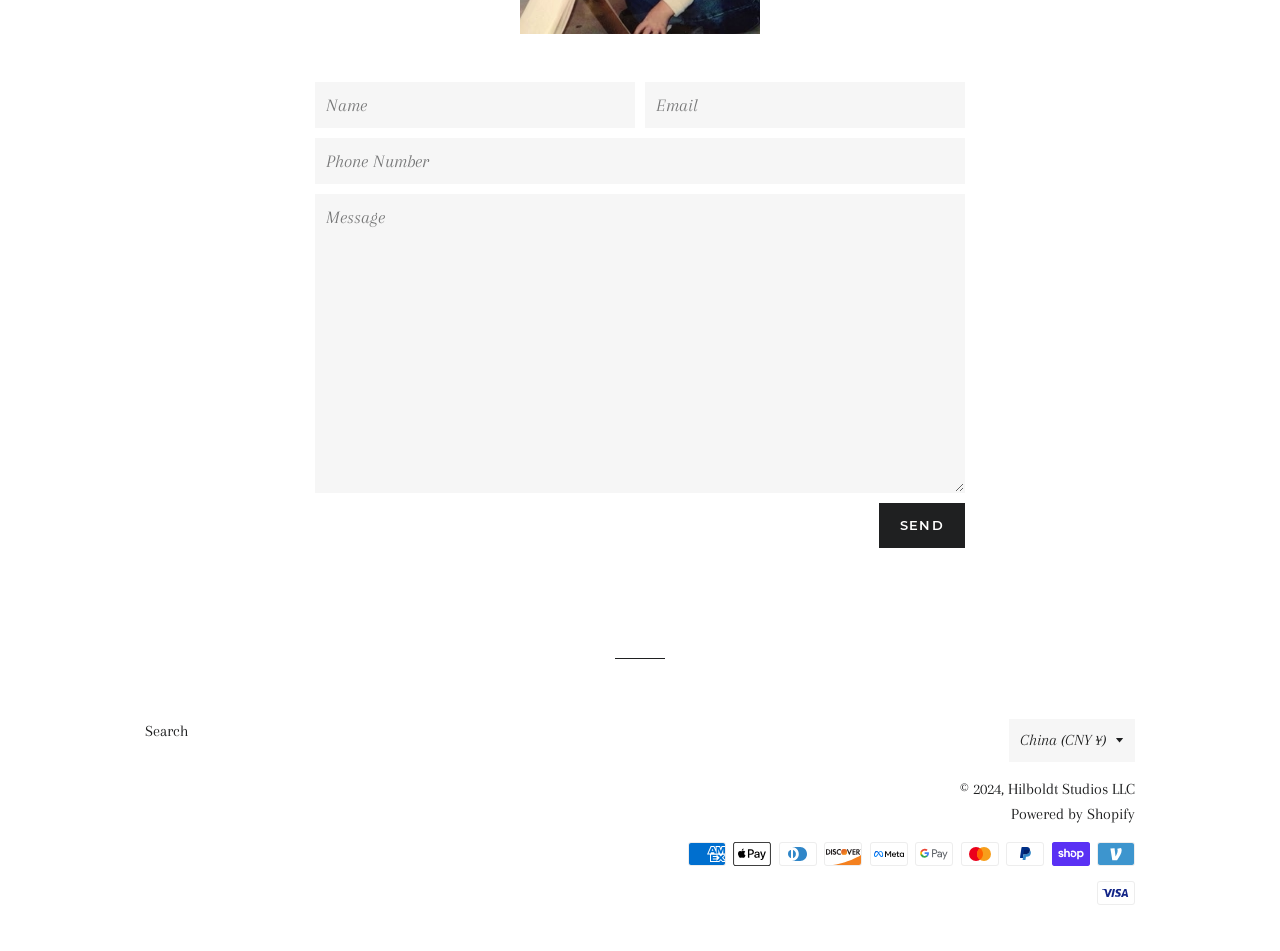Determine the coordinates of the bounding box that should be clicked to complete the instruction: "Click the Send button". The coordinates should be represented by four float numbers between 0 and 1: [left, top, right, bottom].

[0.687, 0.529, 0.754, 0.576]